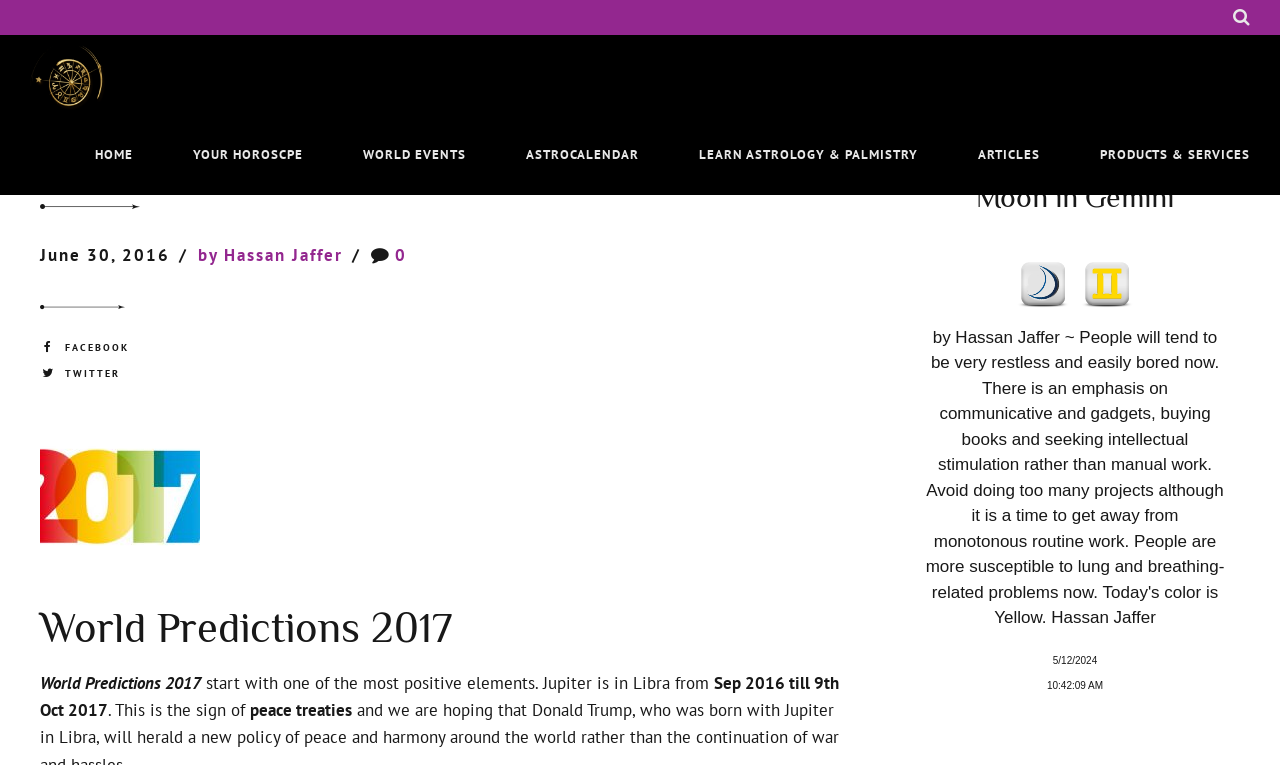Identify and extract the main heading from the webpage.

World Predictions 2017